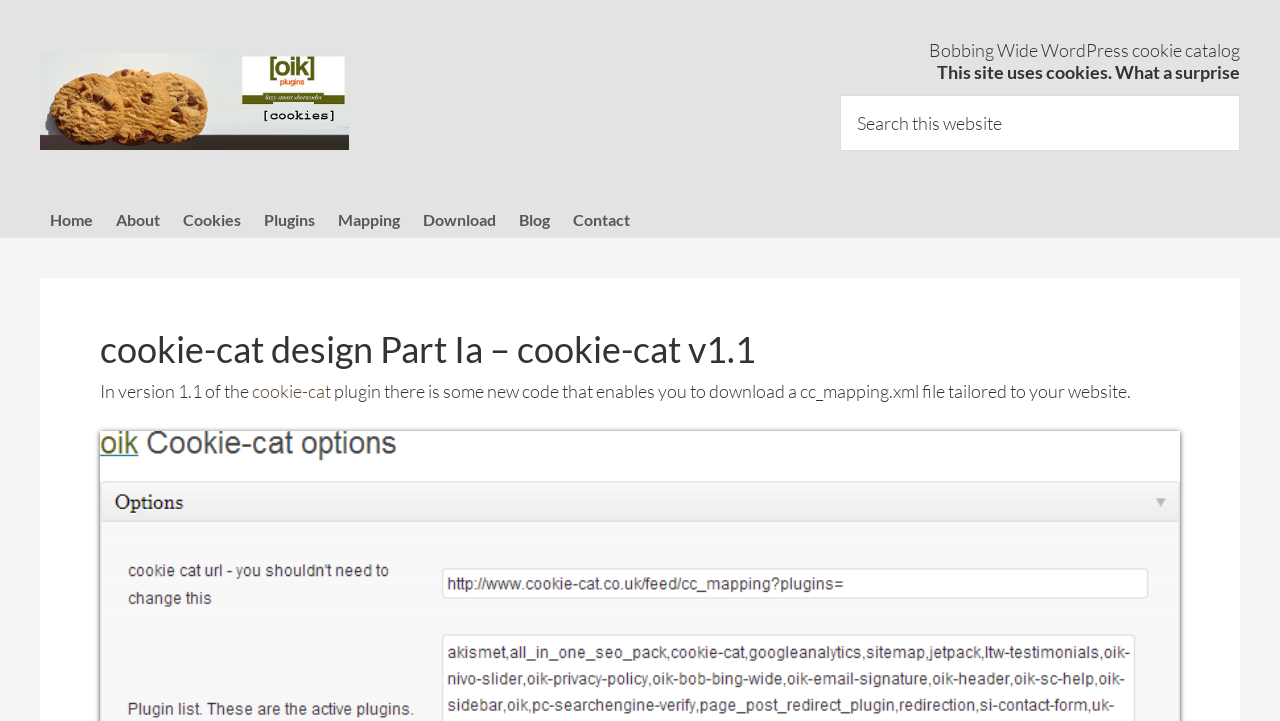Can you locate the main headline on this webpage and provide its text content?

cookie-cat design Part Ia – cookie-cat v1.1